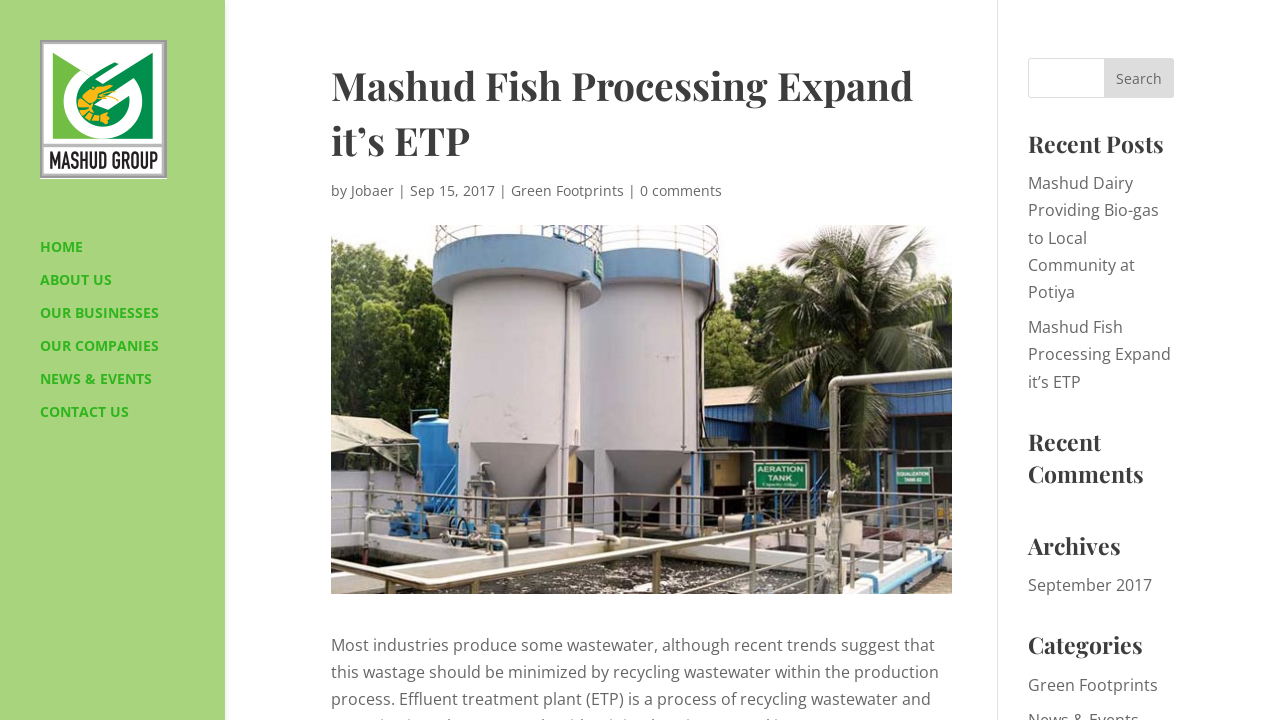Find the bounding box coordinates for the HTML element described as: "News & Events". The coordinates should consist of four float values between 0 and 1, i.e., [left, top, right, bottom].

[0.031, 0.517, 0.176, 0.562]